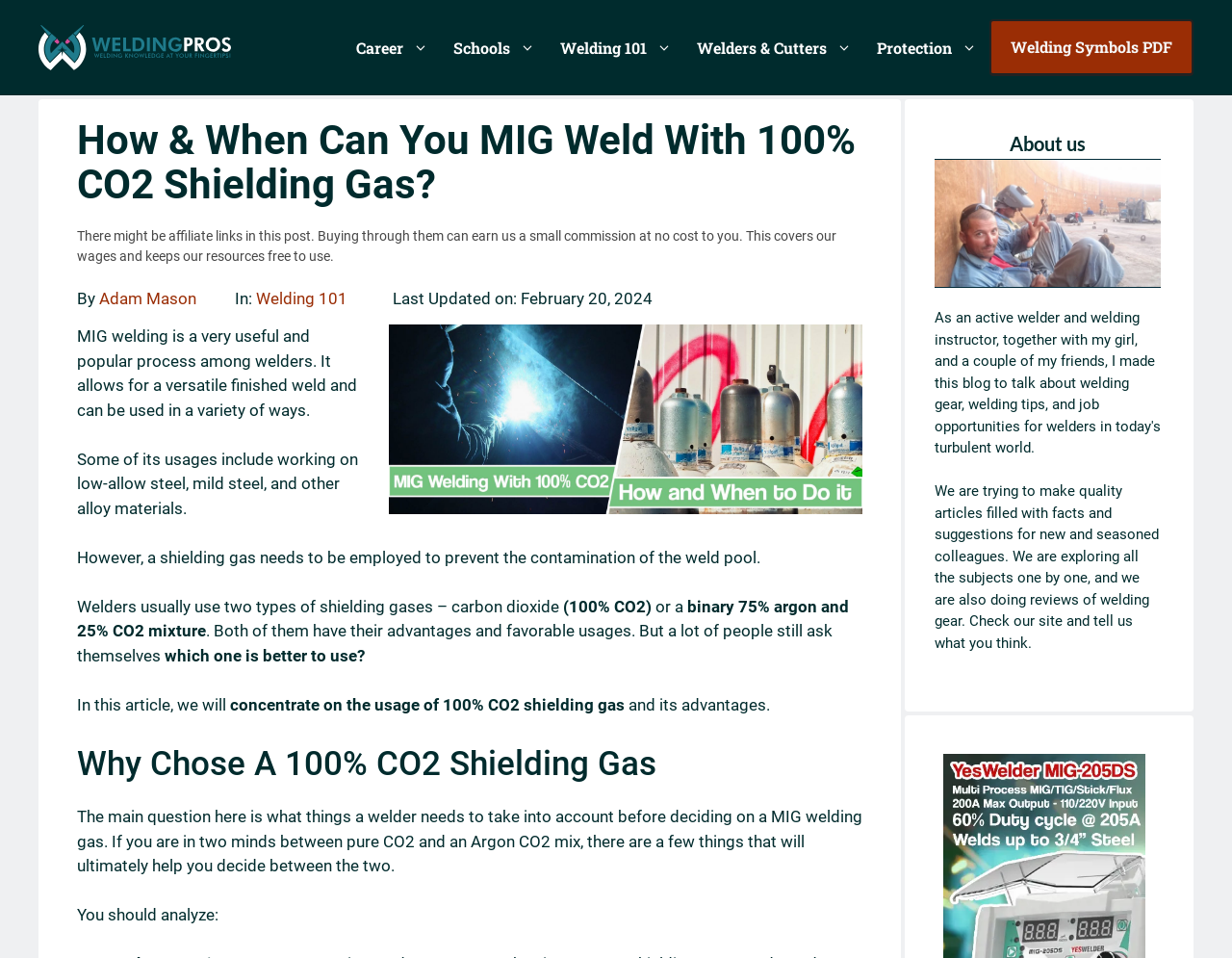Can you provide the bounding box coordinates for the element that should be clicked to implement the instruction: "Click on the 'Career' link"?

[0.279, 0.026, 0.358, 0.074]